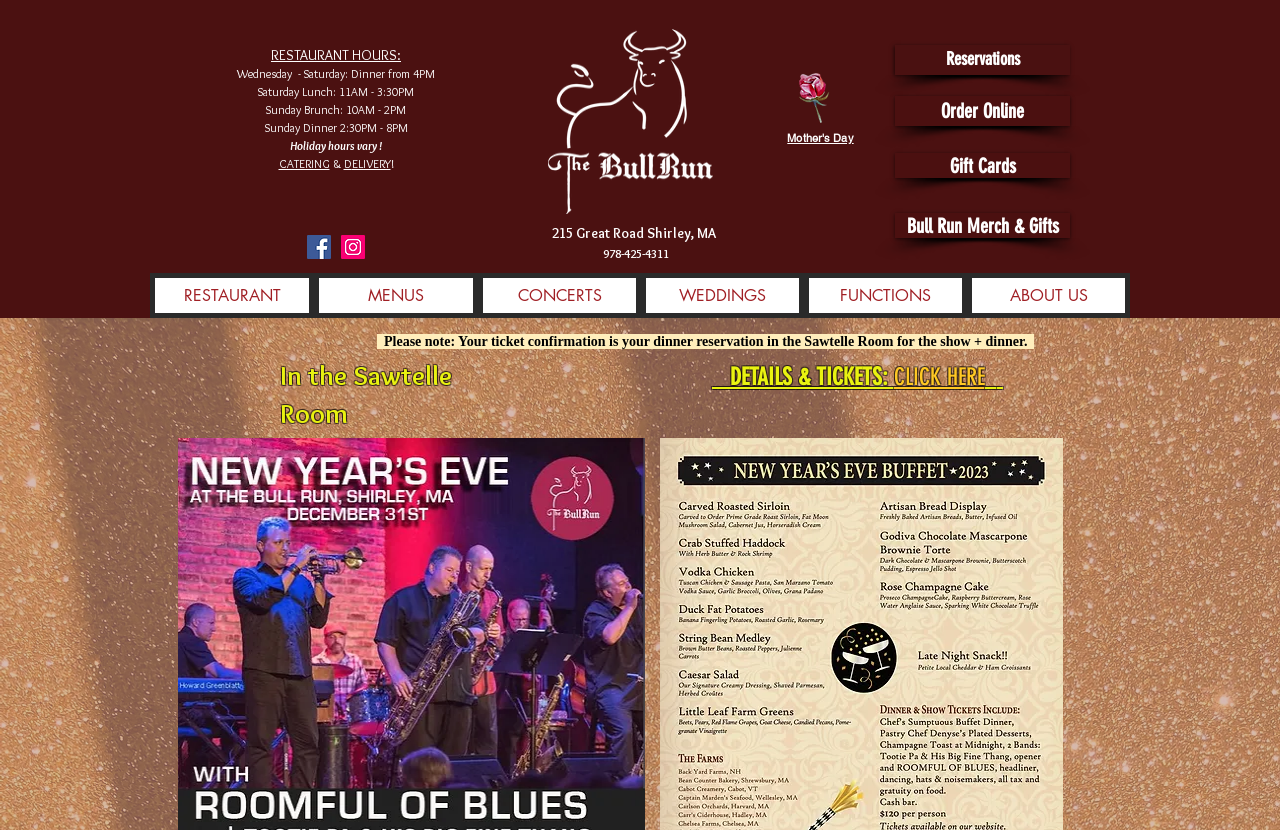What is the timing for Sunday Brunch?
Can you provide a detailed and comprehensive answer to the question?

I found the timing for Sunday Brunch by looking at the StaticText element that contains the text 'Sunday Brunch: 10AM - 2PM'. This element is a child of the heading element that contains the restaurant hours.